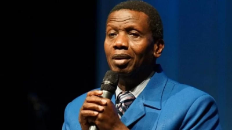What is the possible theme of the discussion?
Answer the question with detailed information derived from the image.

The image might be connected to discussions or teachings related to the theme 'Open Heavens', particularly relevant for the date '12 May 2024', which suggests that the speaker is discussing a topic related to spirituality, faith, or hope.